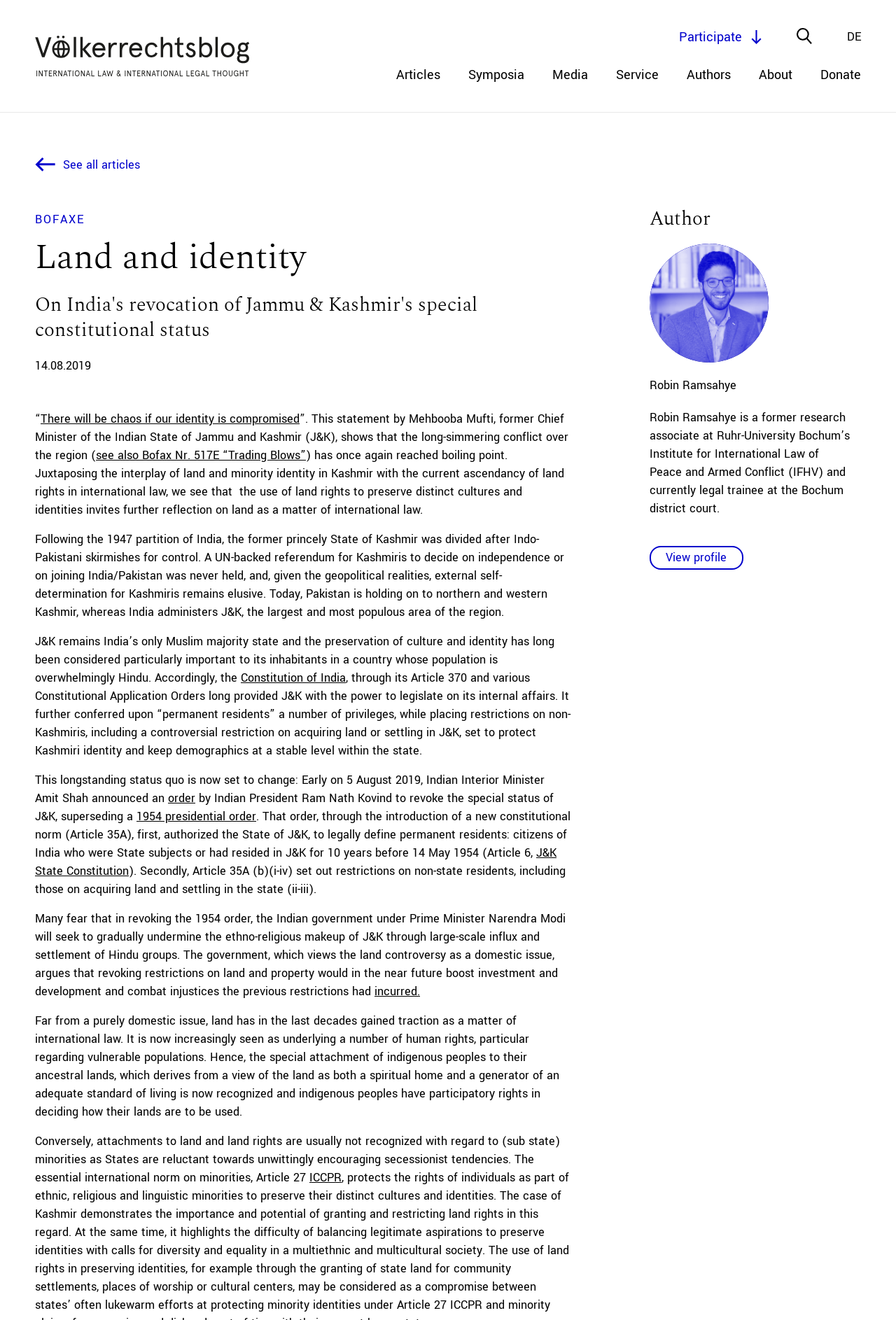What is the name of the document mentioned in the article?
Please provide a single word or phrase as the answer based on the screenshot.

Constitution of India